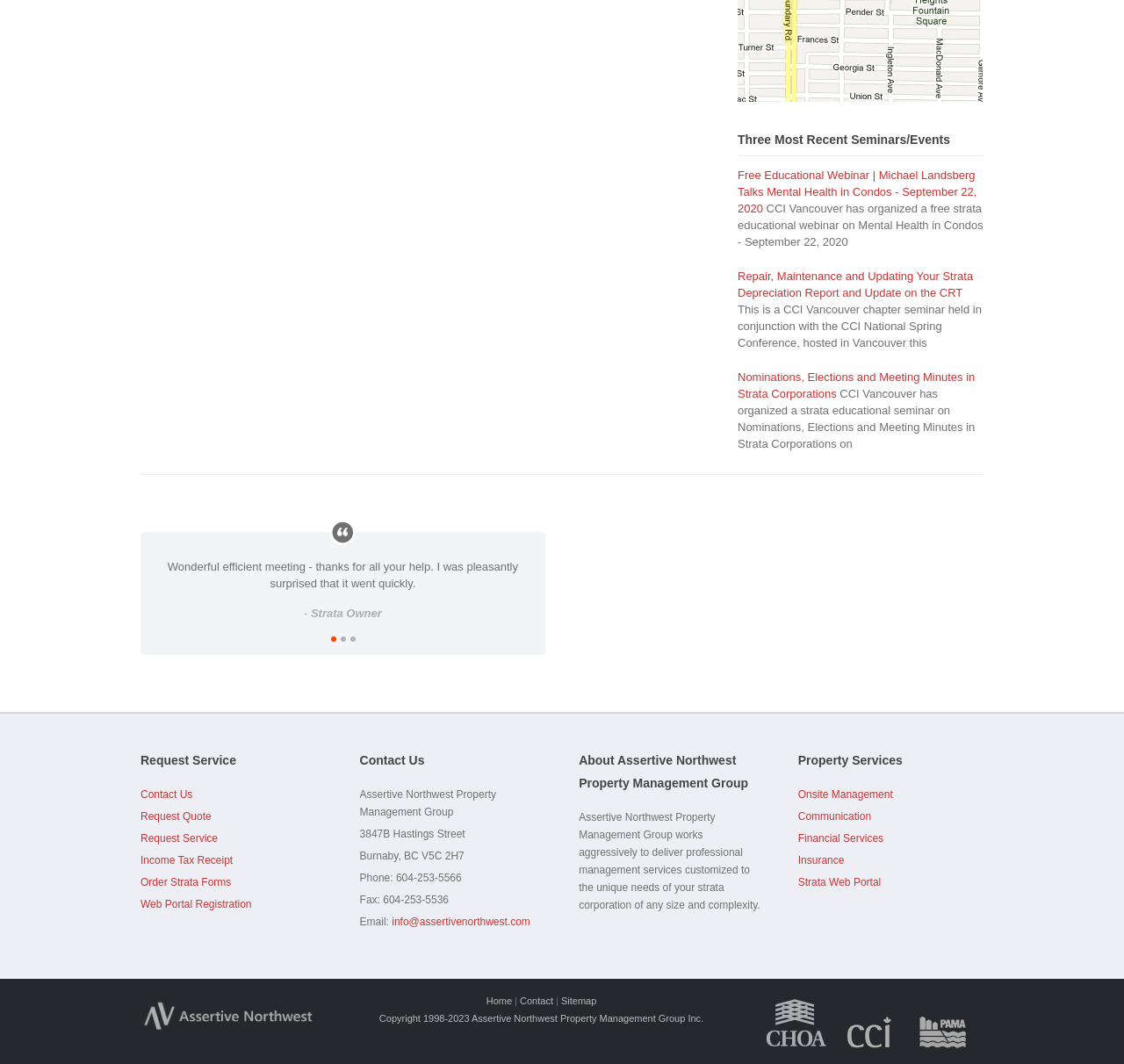What is the topic of the seminar mentioned in the first link?
Refer to the image and provide a one-word or short phrase answer.

Mental Health in Condos